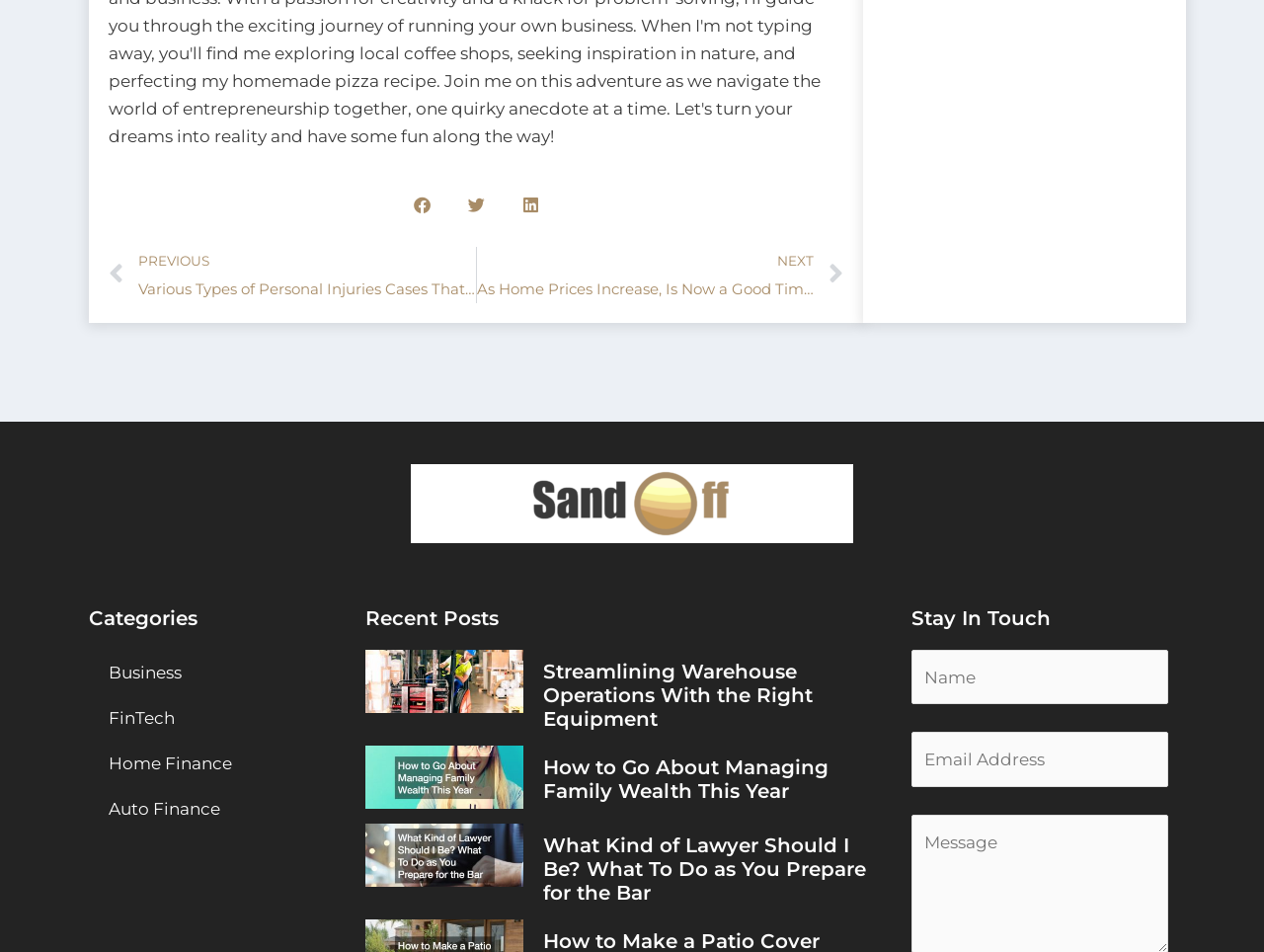How many articles are listed under 'Recent Posts'?
Look at the image and provide a short answer using one word or a phrase.

3